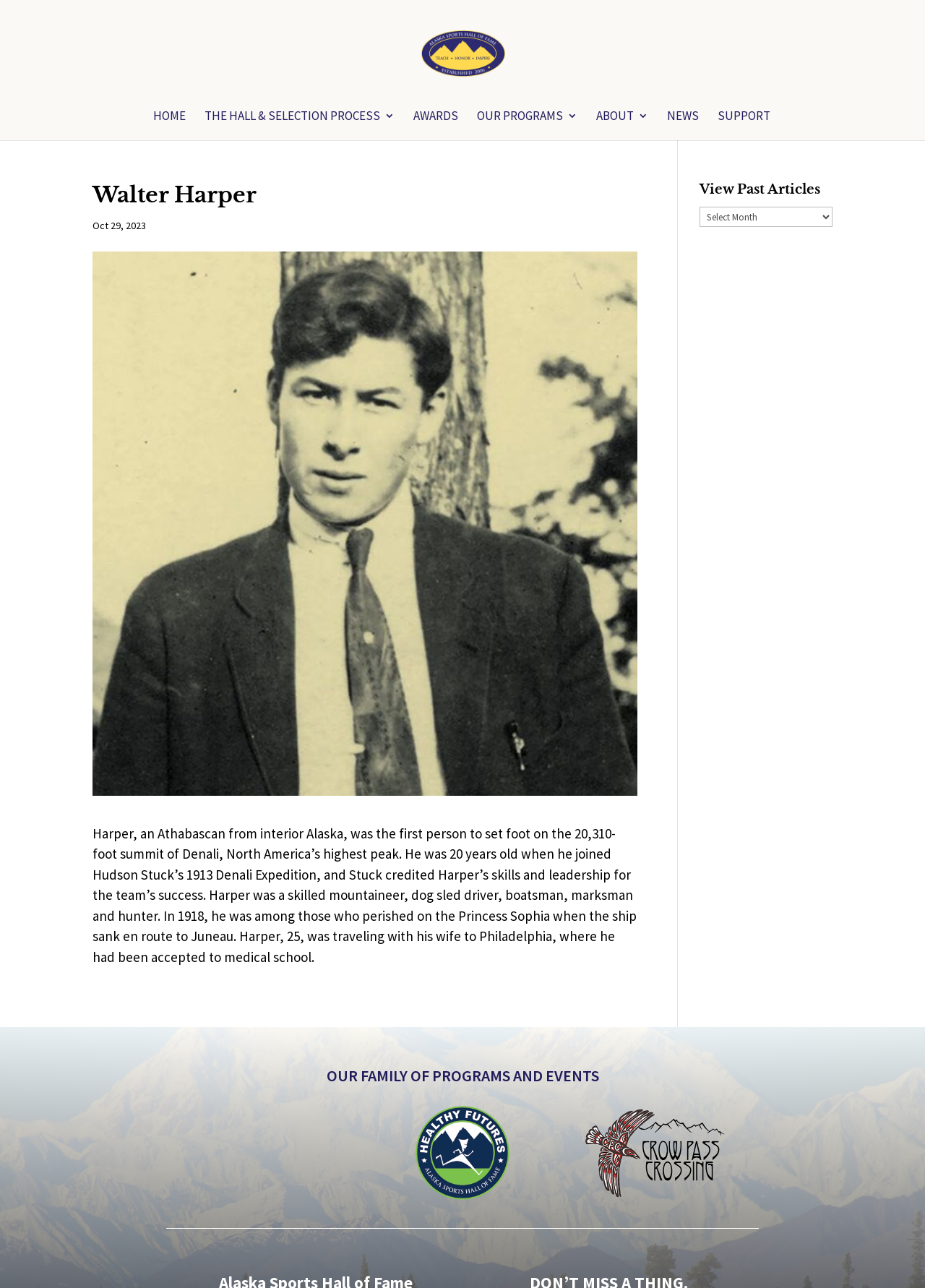Can you find the bounding box coordinates of the area I should click to execute the following instruction: "Visit the Facebook page"?

None